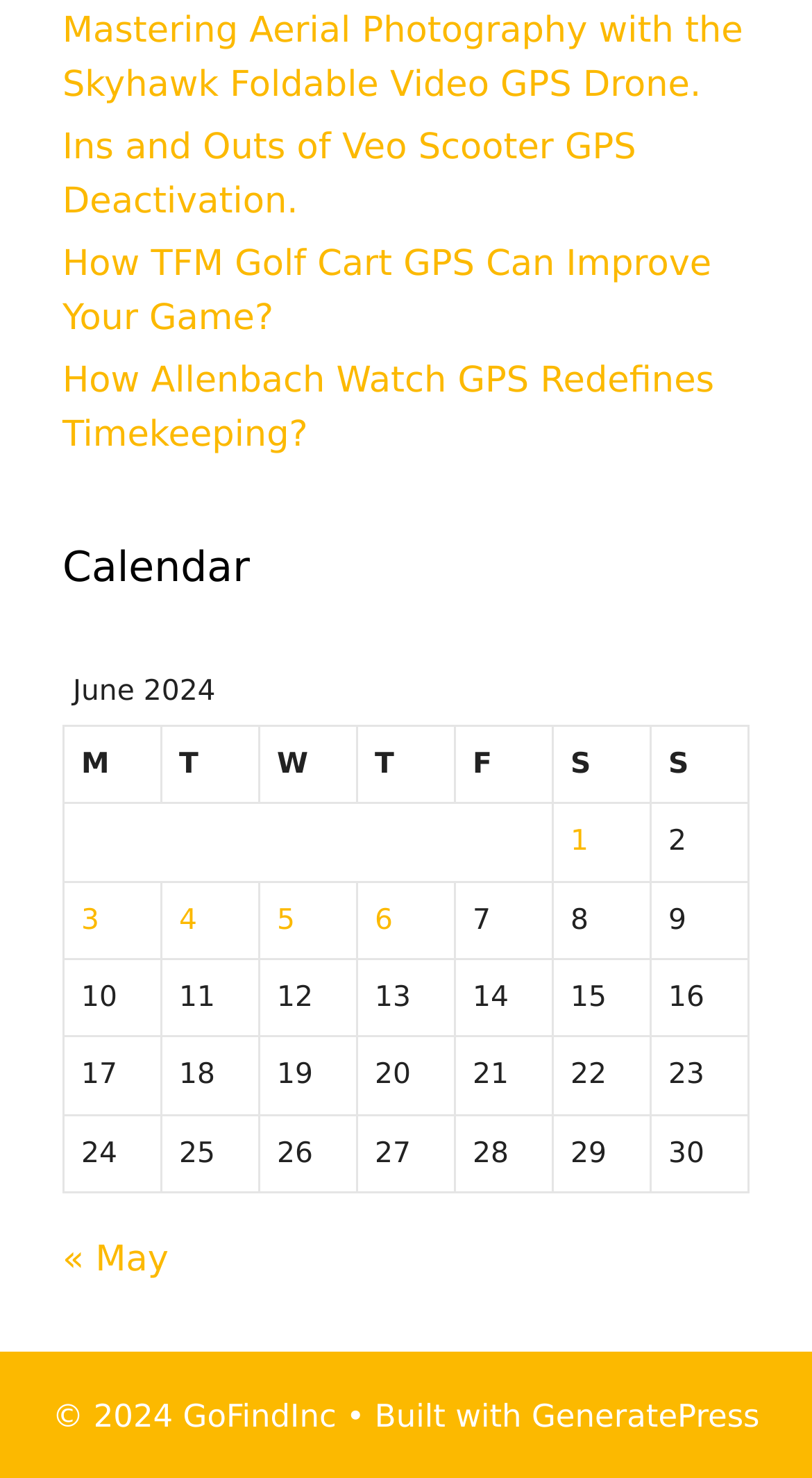Using the given element description, provide the bounding box coordinates (top-left x, top-left y, bottom-right x, bottom-right y) for the corresponding UI element in the screenshot: GeneratePress

[0.655, 0.945, 0.936, 0.971]